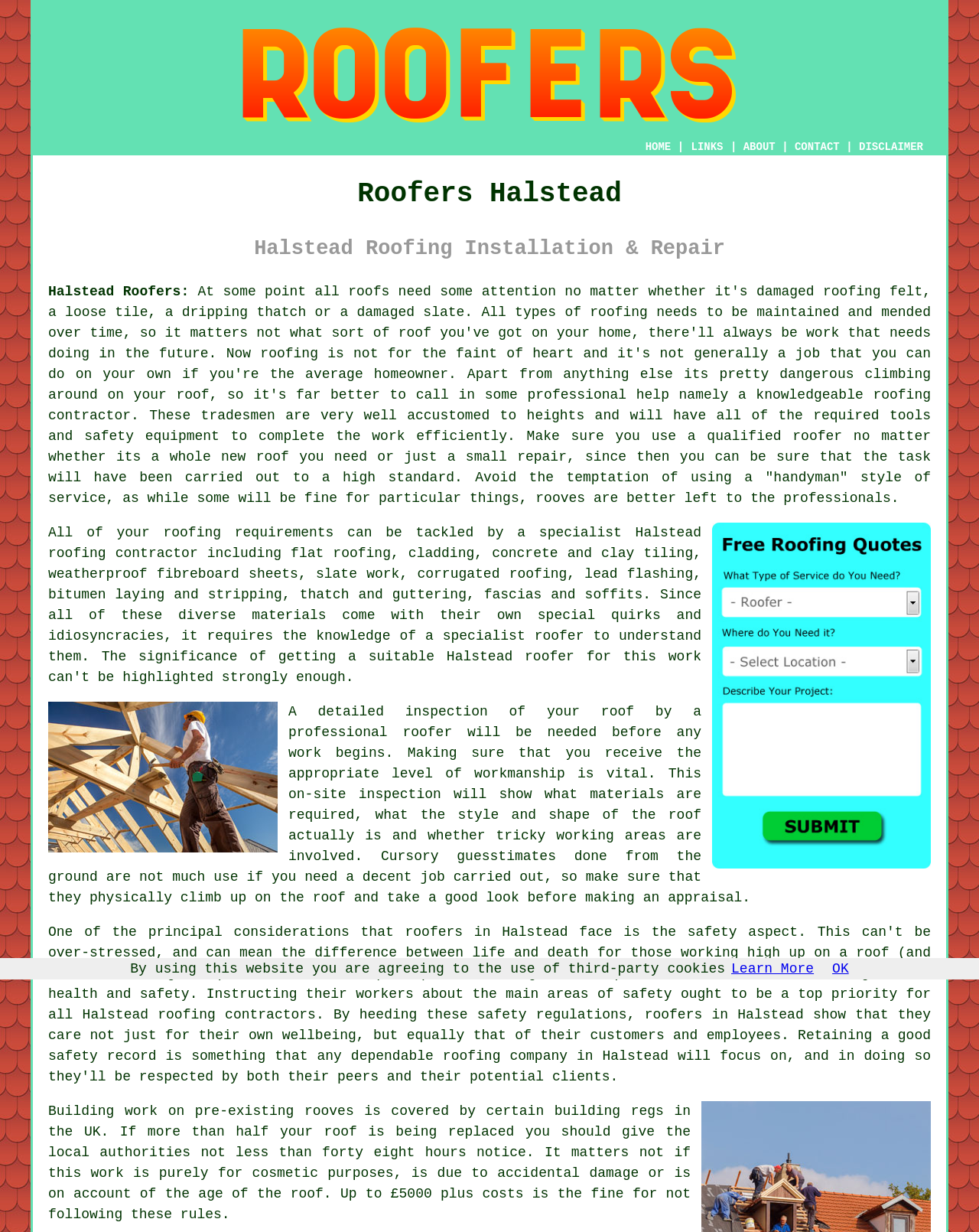Given the element description Learn More, predict the bounding box coordinates for the UI element in the webpage screenshot. The format should be (top-left x, top-left y, bottom-right x, bottom-right y), and the values should be between 0 and 1.

[0.747, 0.78, 0.831, 0.793]